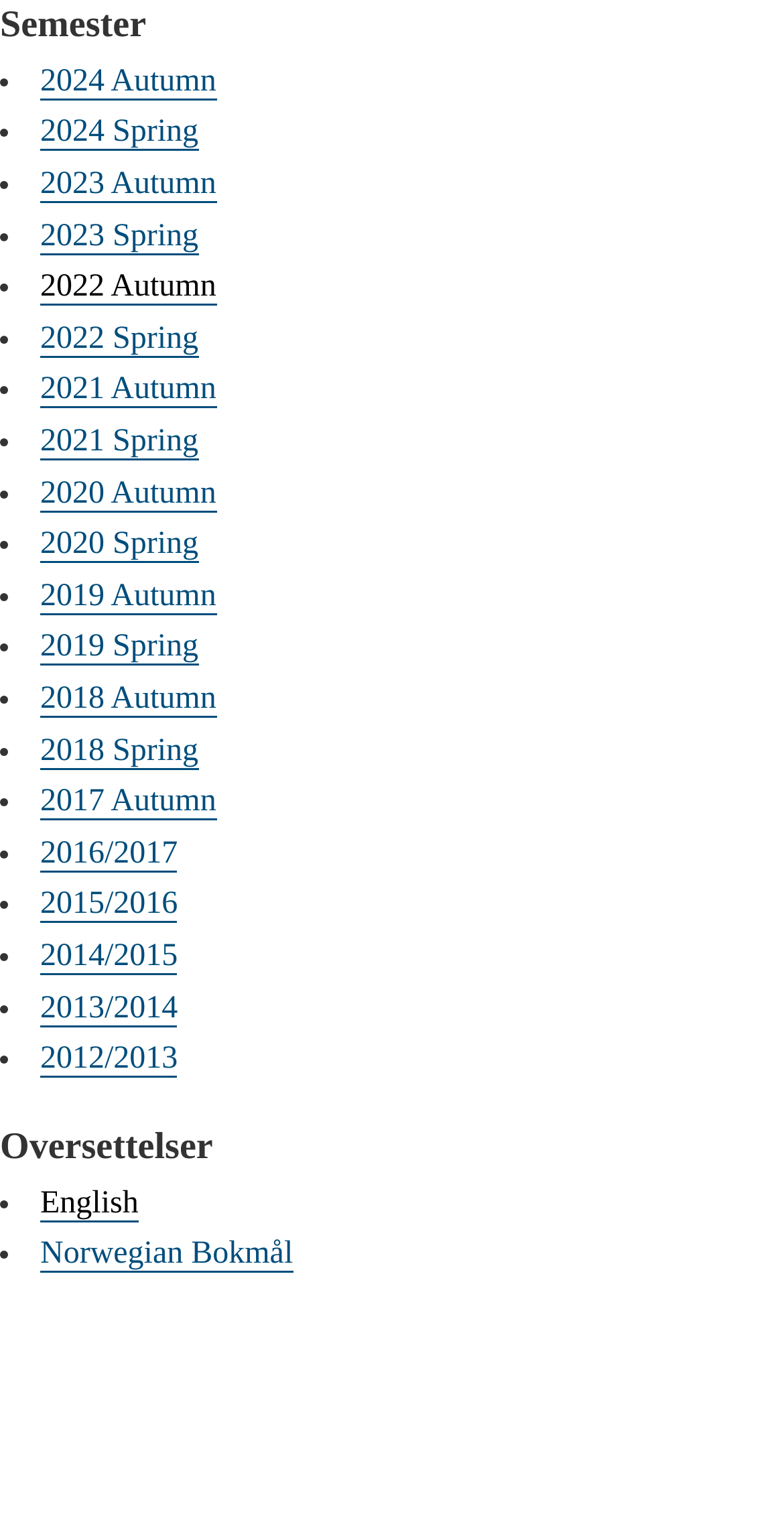How many links are there for the year 2024?
Using the image, provide a concise answer in one word or a short phrase.

2